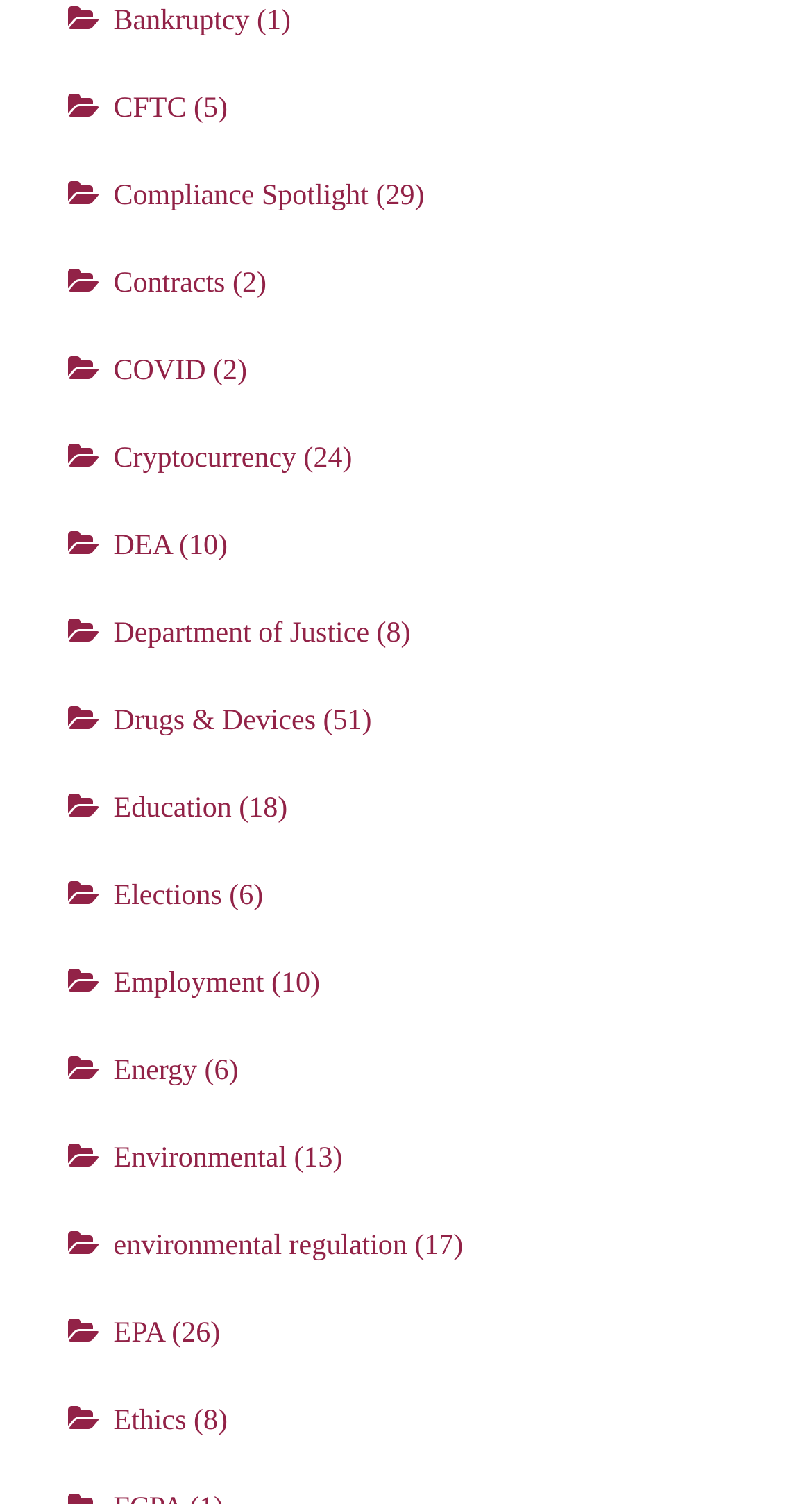Please specify the coordinates of the bounding box for the element that should be clicked to carry out this instruction: "Read about Environmental regulation". The coordinates must be four float numbers between 0 and 1, formatted as [left, top, right, bottom].

[0.14, 0.76, 0.353, 0.781]